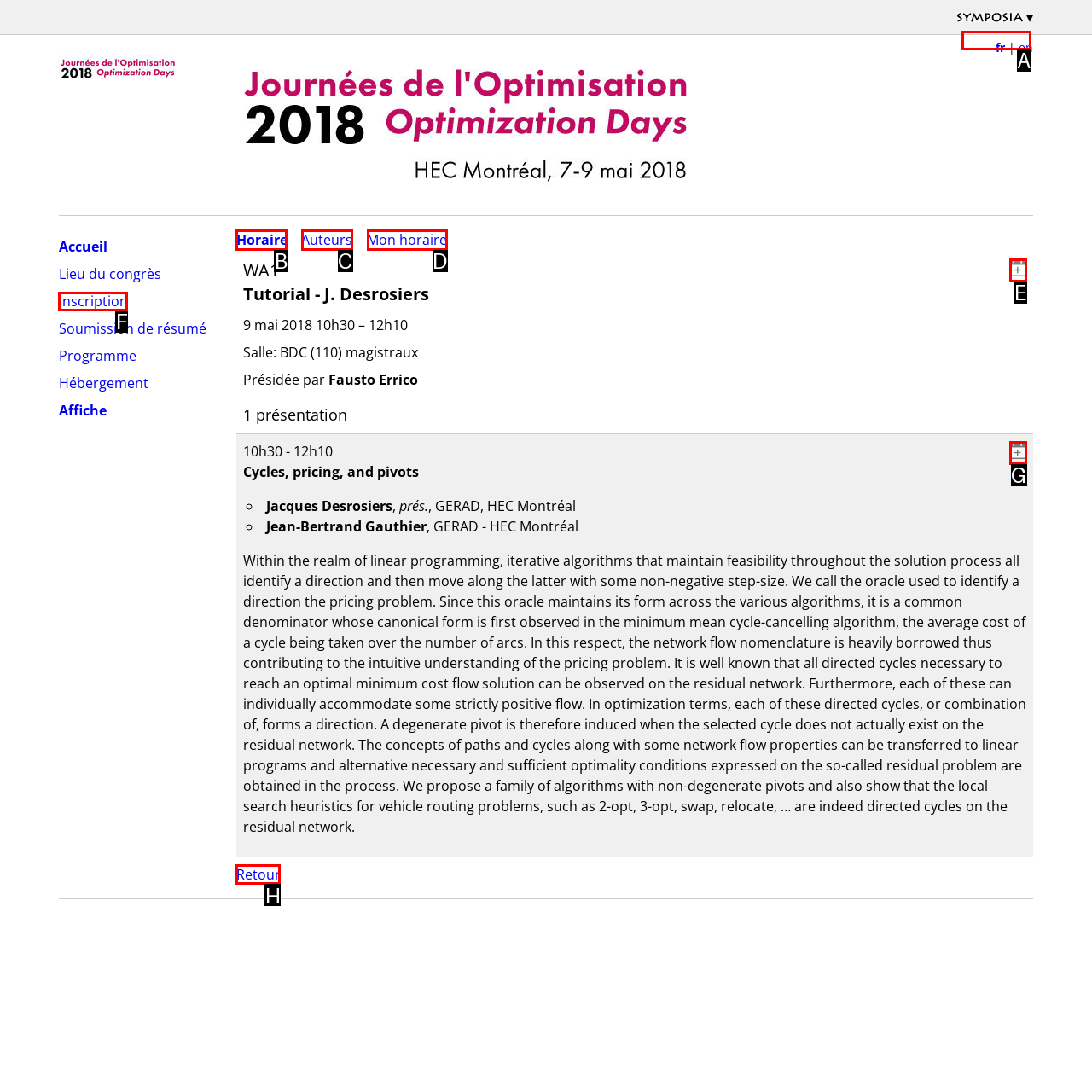Determine the letter of the UI element that will complete the task: Go back
Reply with the corresponding letter.

H